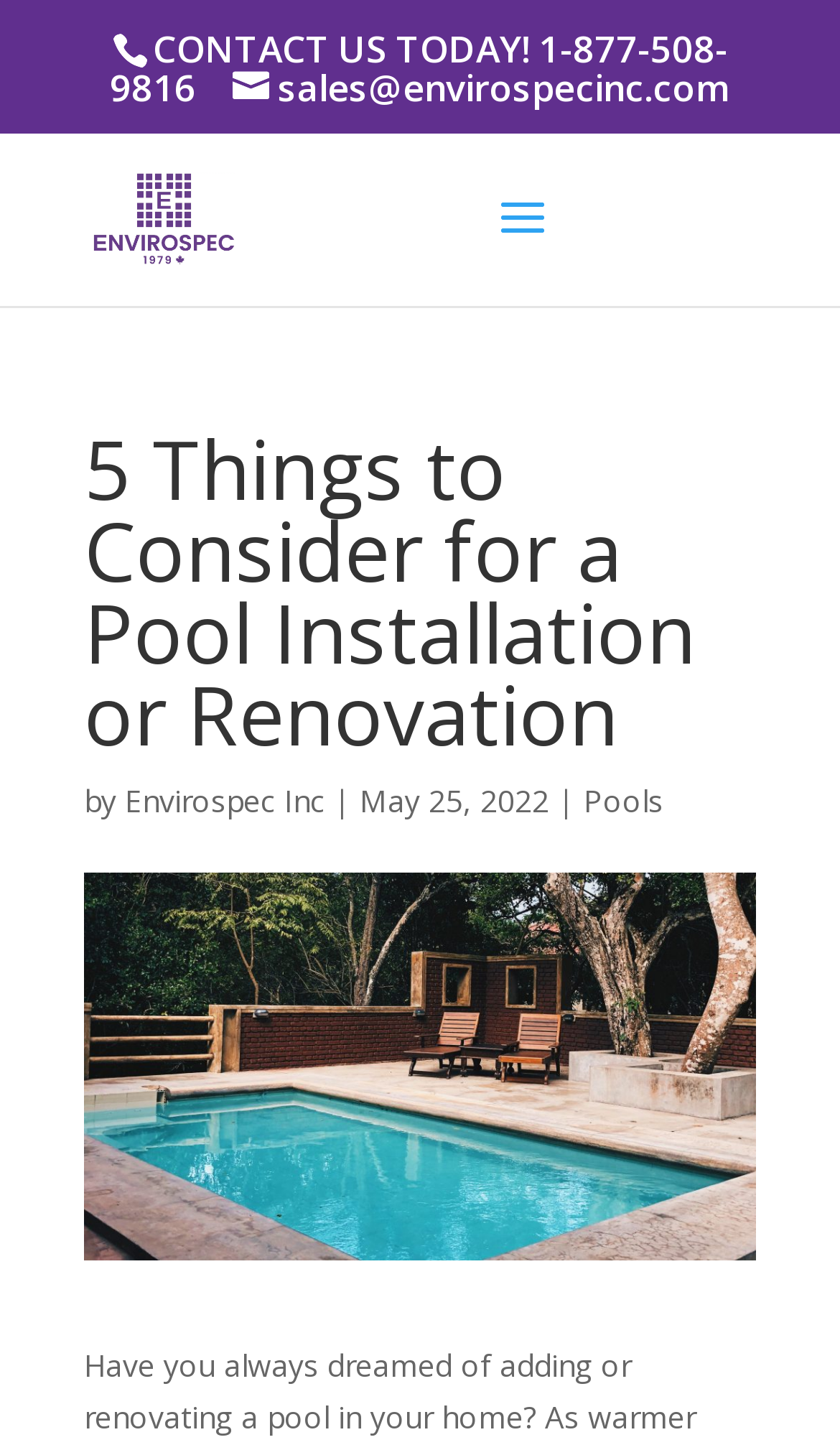What is the topic of the article?
Ensure your answer is thorough and detailed.

The topic of the article is mentioned in the heading '5 Things to Consider for a Pool Installation or Renovation', which is located in the middle of the webpage.